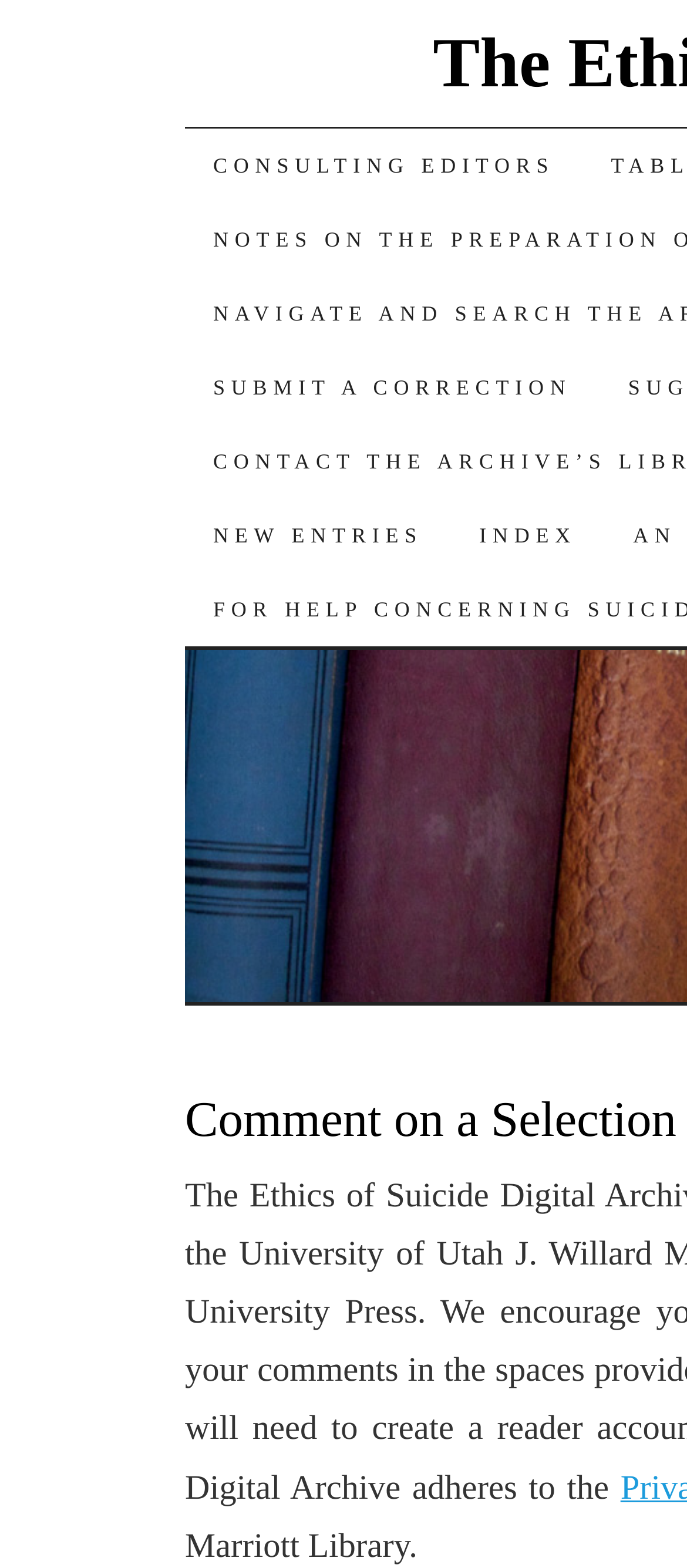Predict the bounding box coordinates of the UI element that matches this description: "About VOX-Pol". The coordinates should be in the format [left, top, right, bottom] with each value between 0 and 1.

None